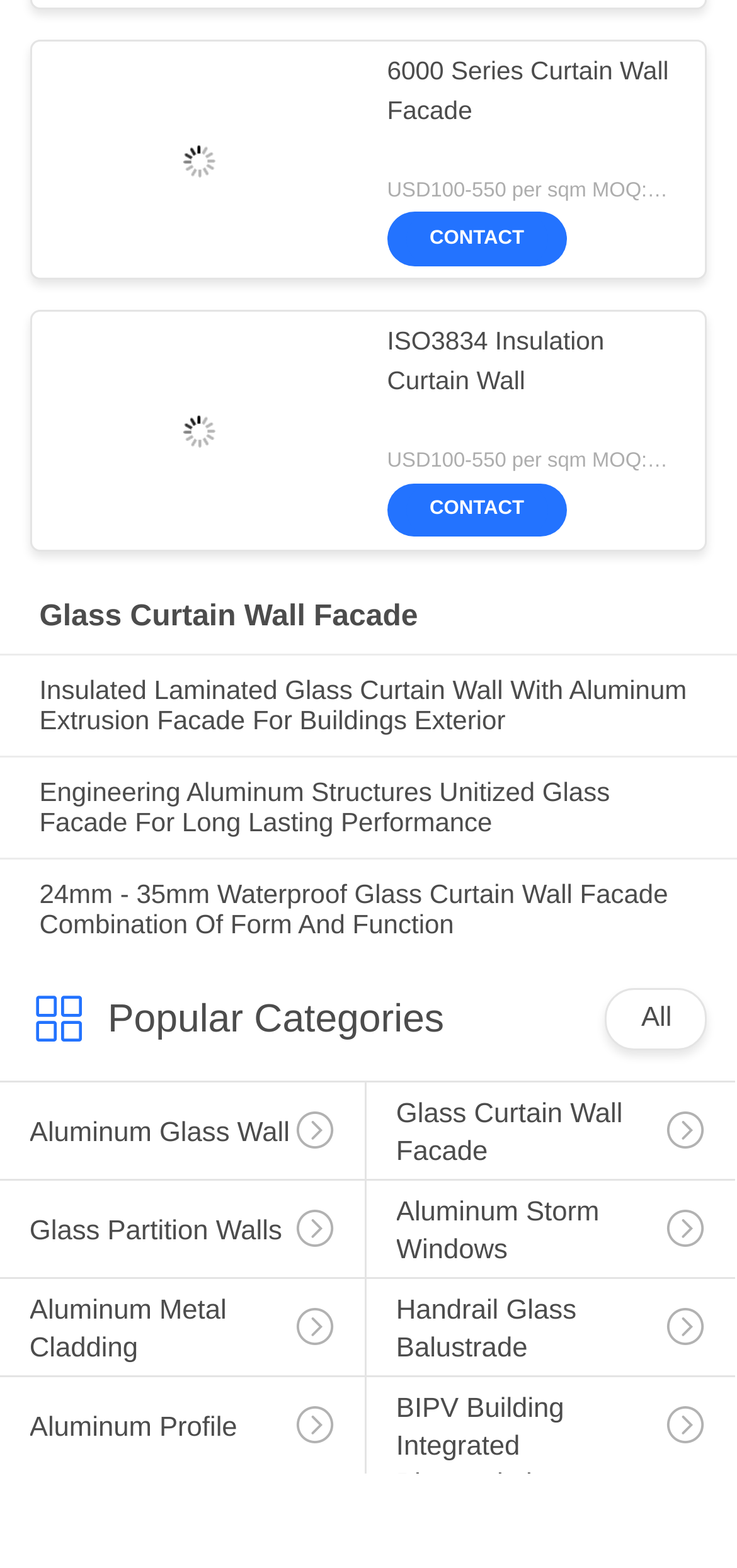Locate the bounding box coordinates of the area that needs to be clicked to fulfill the following instruction: "Contact the supplier". The coordinates should be in the format of four float numbers between 0 and 1, namely [left, top, right, bottom].

[0.576, 0.146, 0.717, 0.159]